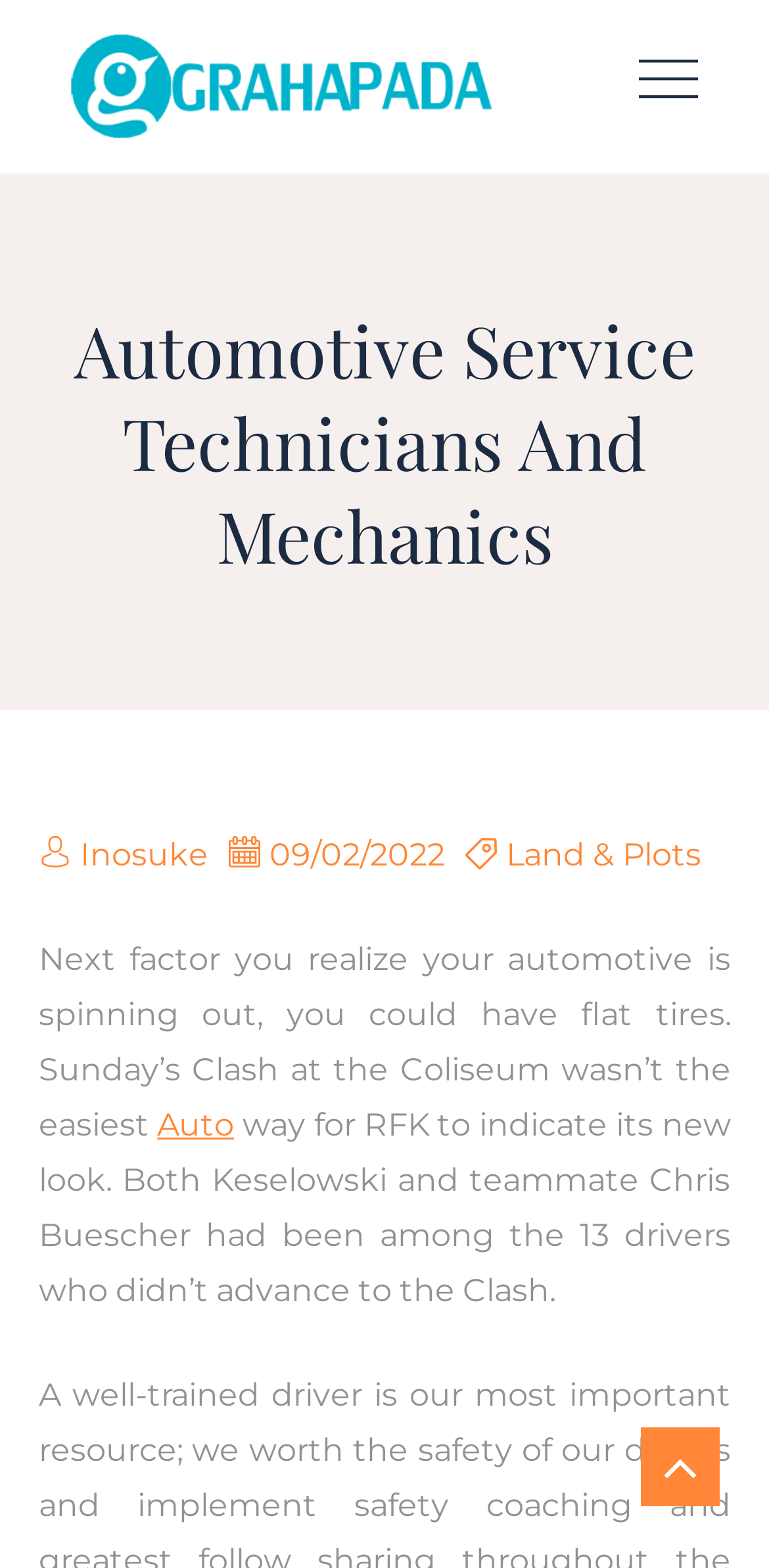How many images are there in the header section? Based on the image, give a response in one word or a short phrase.

2